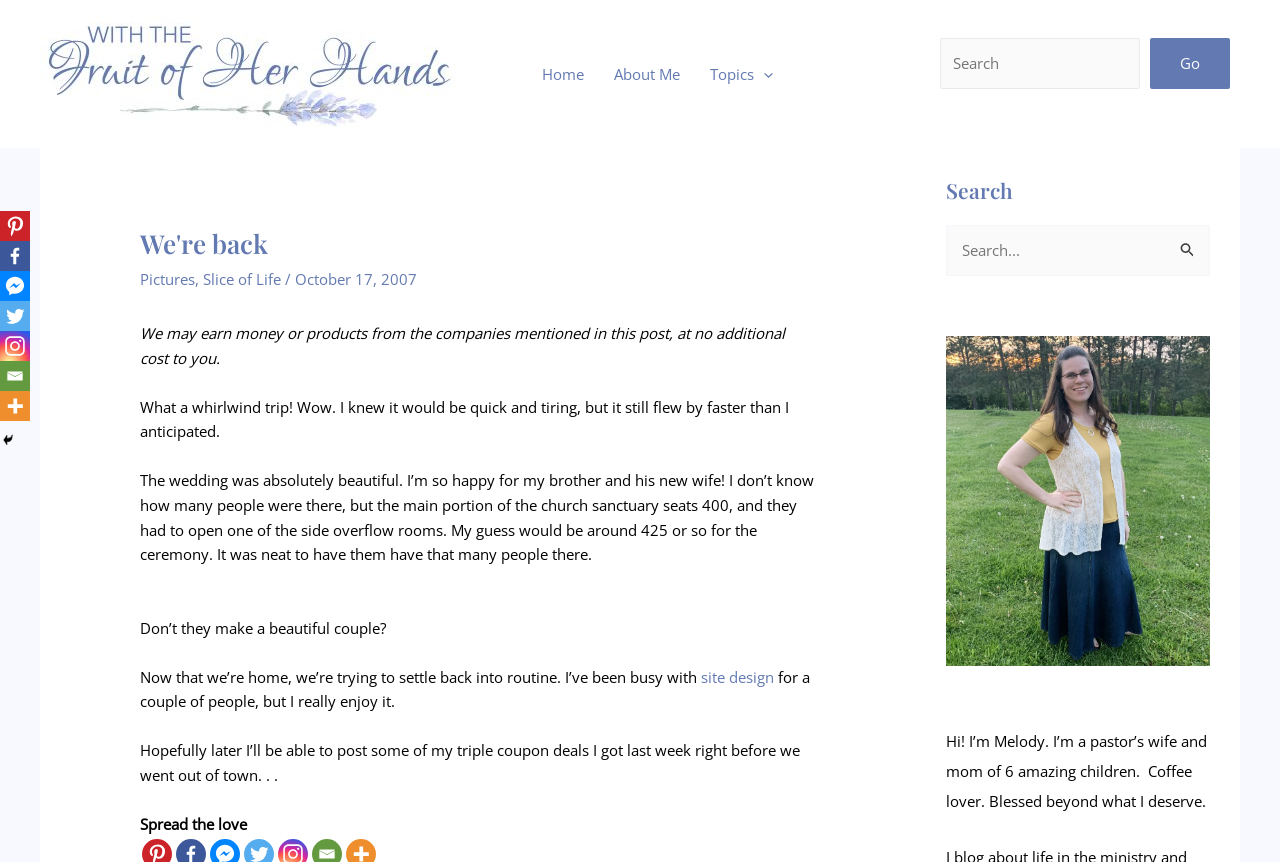Carefully examine the image and provide an in-depth answer to the question: What is the author's relationship to the groom?

The author mentions 'my brother and his new wife' in the text, indicating that the author is the sister of the groom.